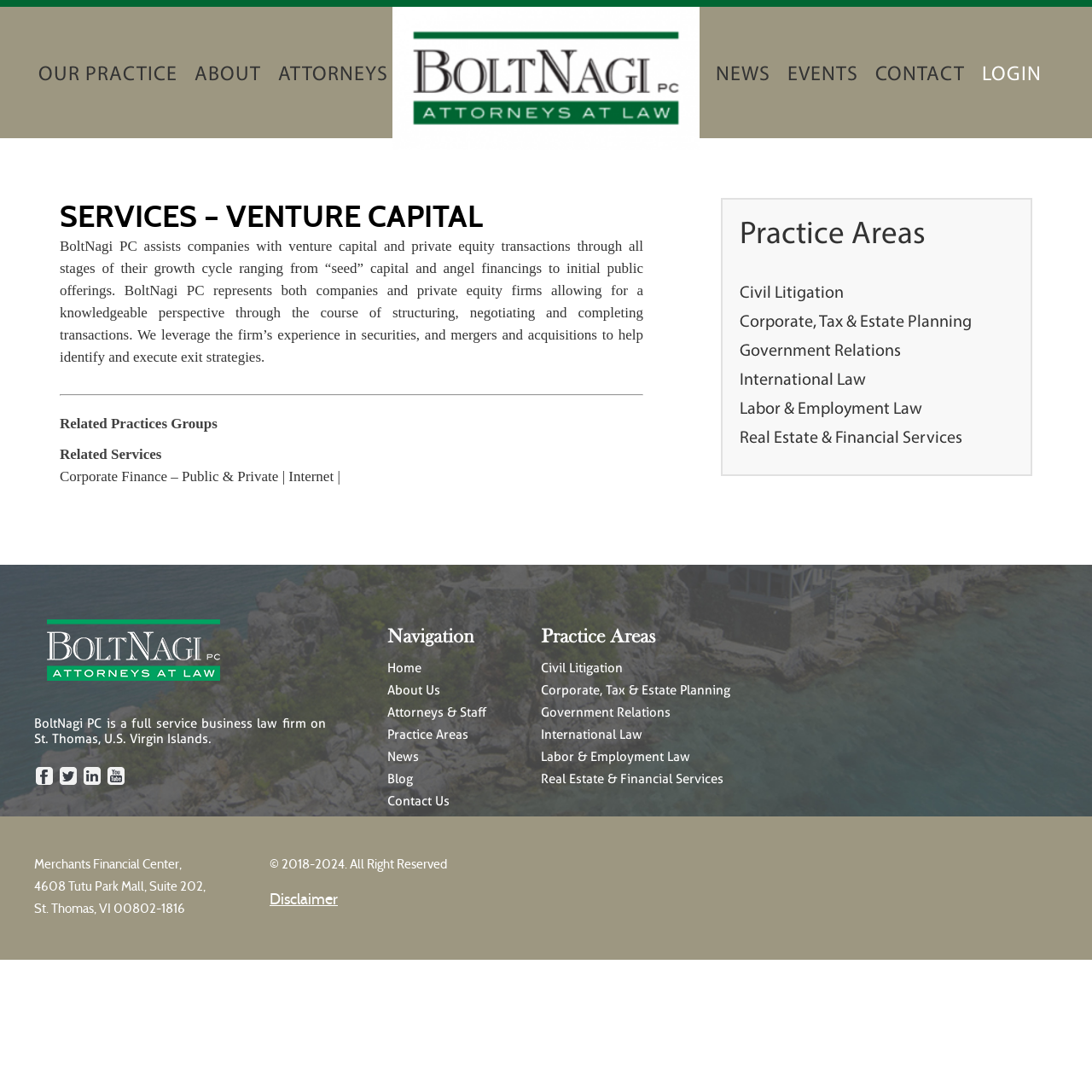Find the bounding box coordinates for the HTML element specified by: "Attorneys & Staff".

[0.355, 0.645, 0.445, 0.659]